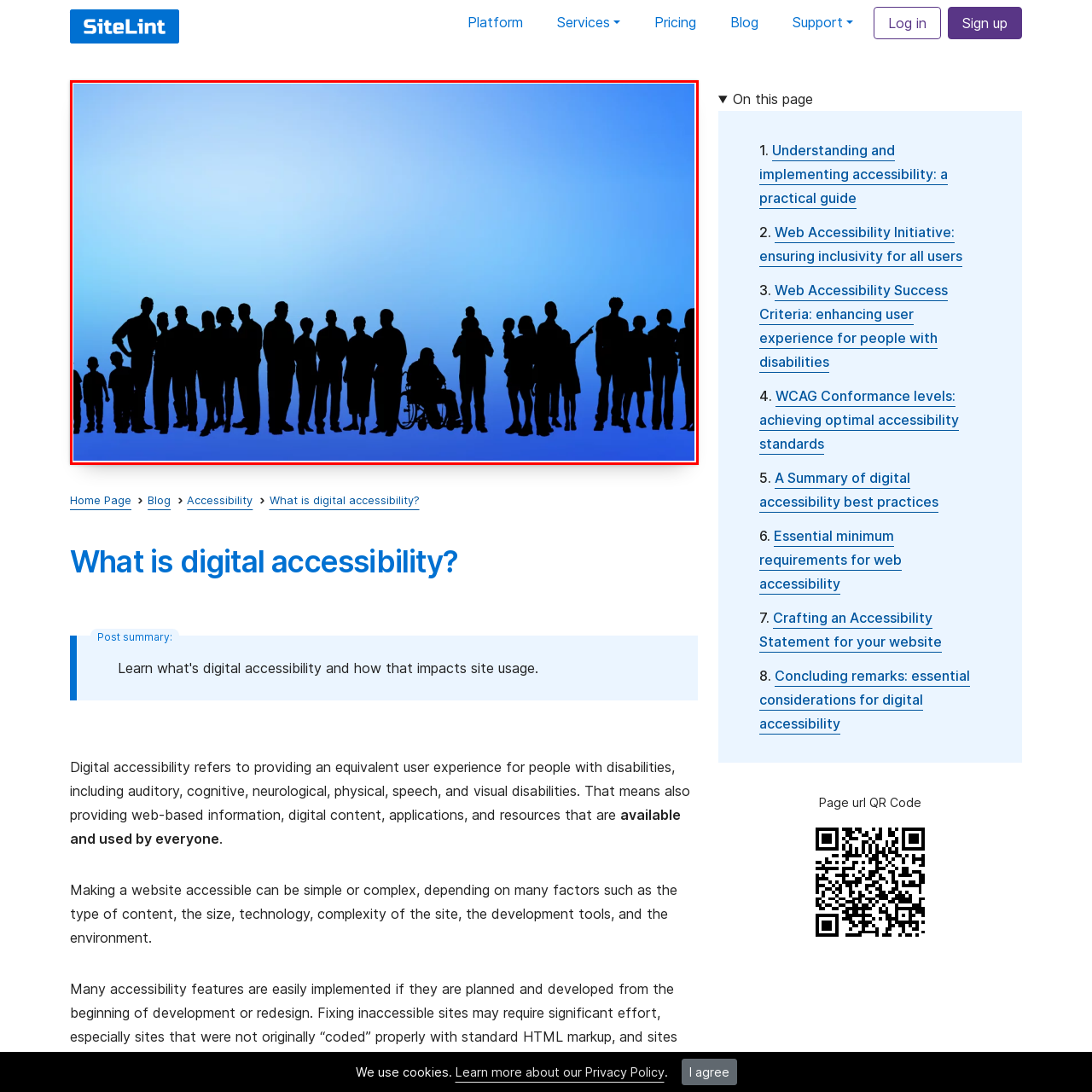Give an in-depth description of the scene depicted in the red-outlined box.

The image captures a diverse group of silhouetted figures against a serene blue background, representing the theme of inclusion. Among them, individuals of varying heights and builds stand together, highlighting diversity across different ages and abilities. Notably, one figure is seated in a wheelchair, emphasizing the importance of accessibility and representation for people with disabilities. This artistic portrayal underlines the significance of creating accessible environments for everyone, aligning with the broader topic of digital accessibility, which aims to ensure equal user experiences for all individuals, regardless of their physical or cognitive abilities.